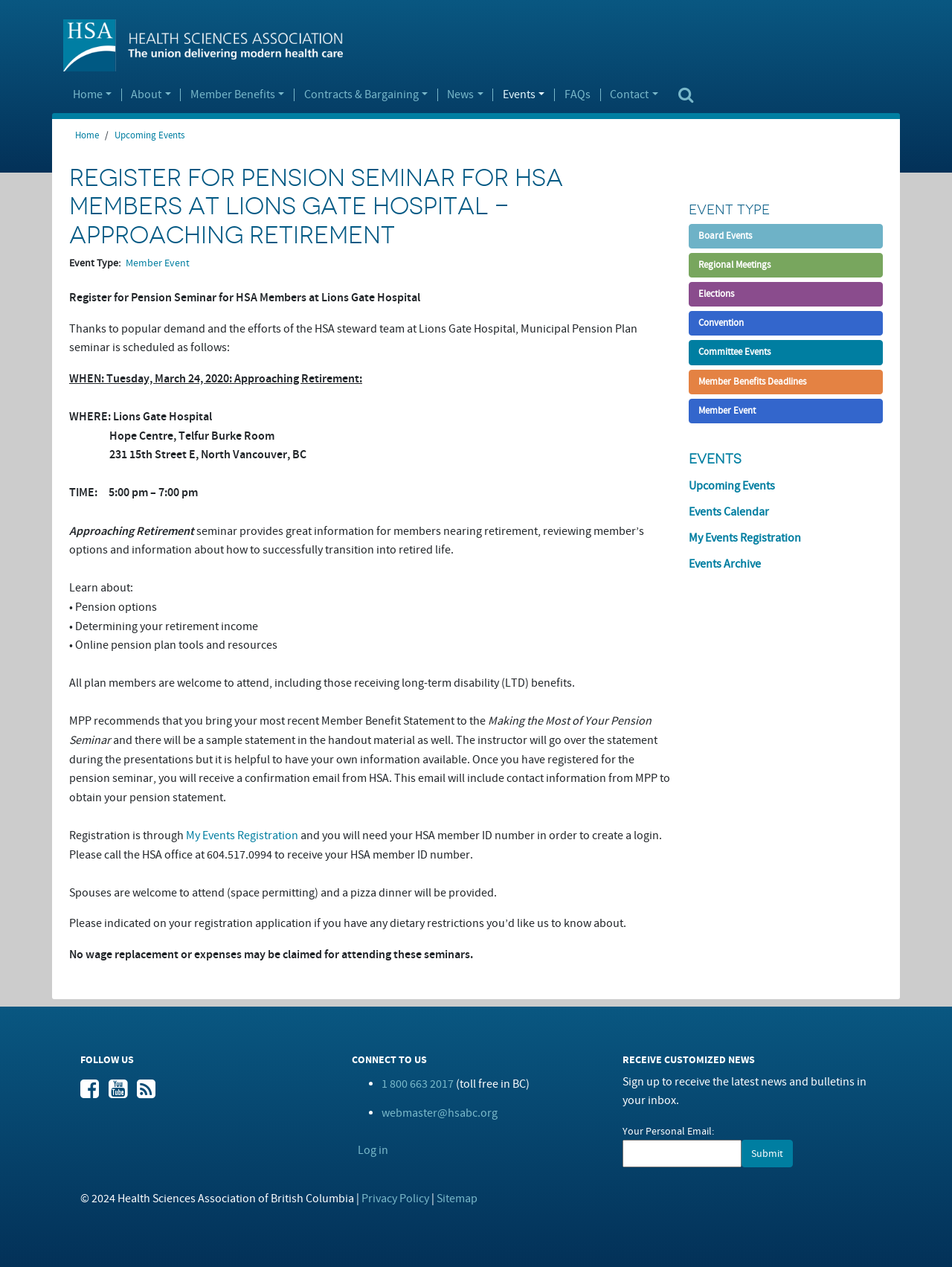Where is the pension seminar located?
Refer to the image and provide a concise answer in one word or phrase.

Lions Gate Hospital